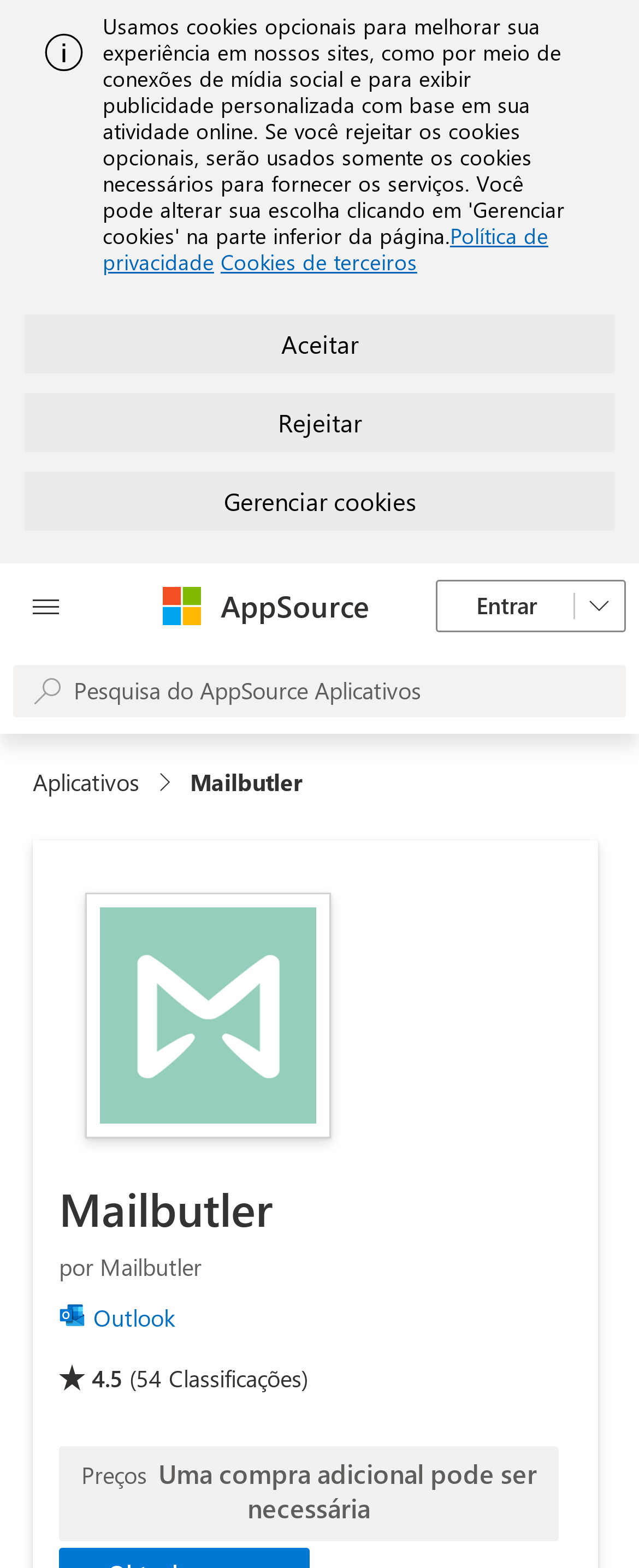Identify the bounding box coordinates for the element you need to click to achieve the following task: "Log in". The coordinates must be four float values ranging from 0 to 1, formatted as [left, top, right, bottom].

[0.682, 0.37, 0.979, 0.403]